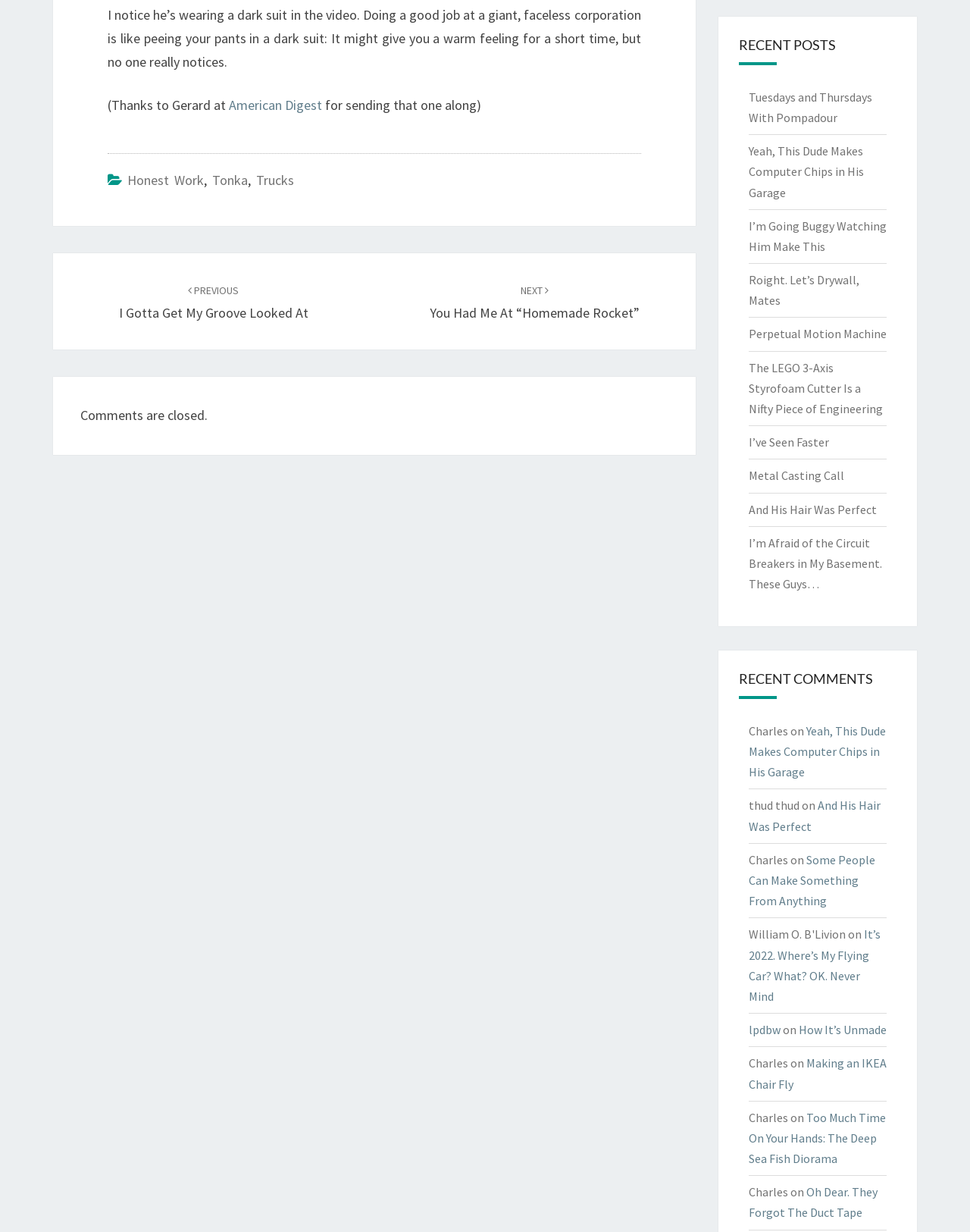Using the given description, provide the bounding box coordinates formatted as (top-left x, top-left y, bottom-right x, bottom-right y), with all values being floating point numbers between 0 and 1. Description: American Digest

[0.236, 0.078, 0.332, 0.092]